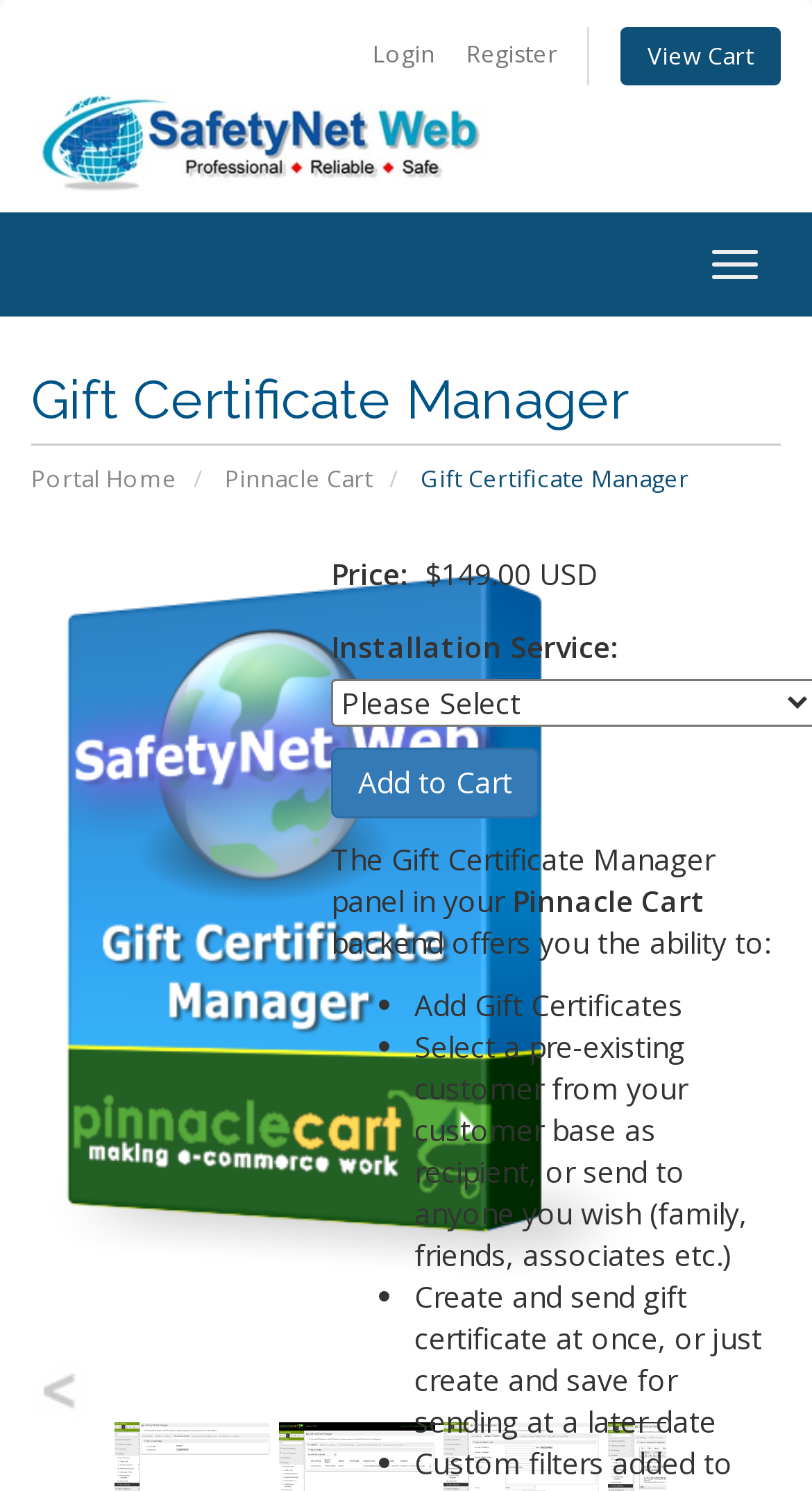Please give the bounding box coordinates of the area that should be clicked to fulfill the following instruction: "Add to cart". The coordinates should be in the format of four float numbers from 0 to 1, i.e., [left, top, right, bottom].

[0.408, 0.501, 0.664, 0.548]